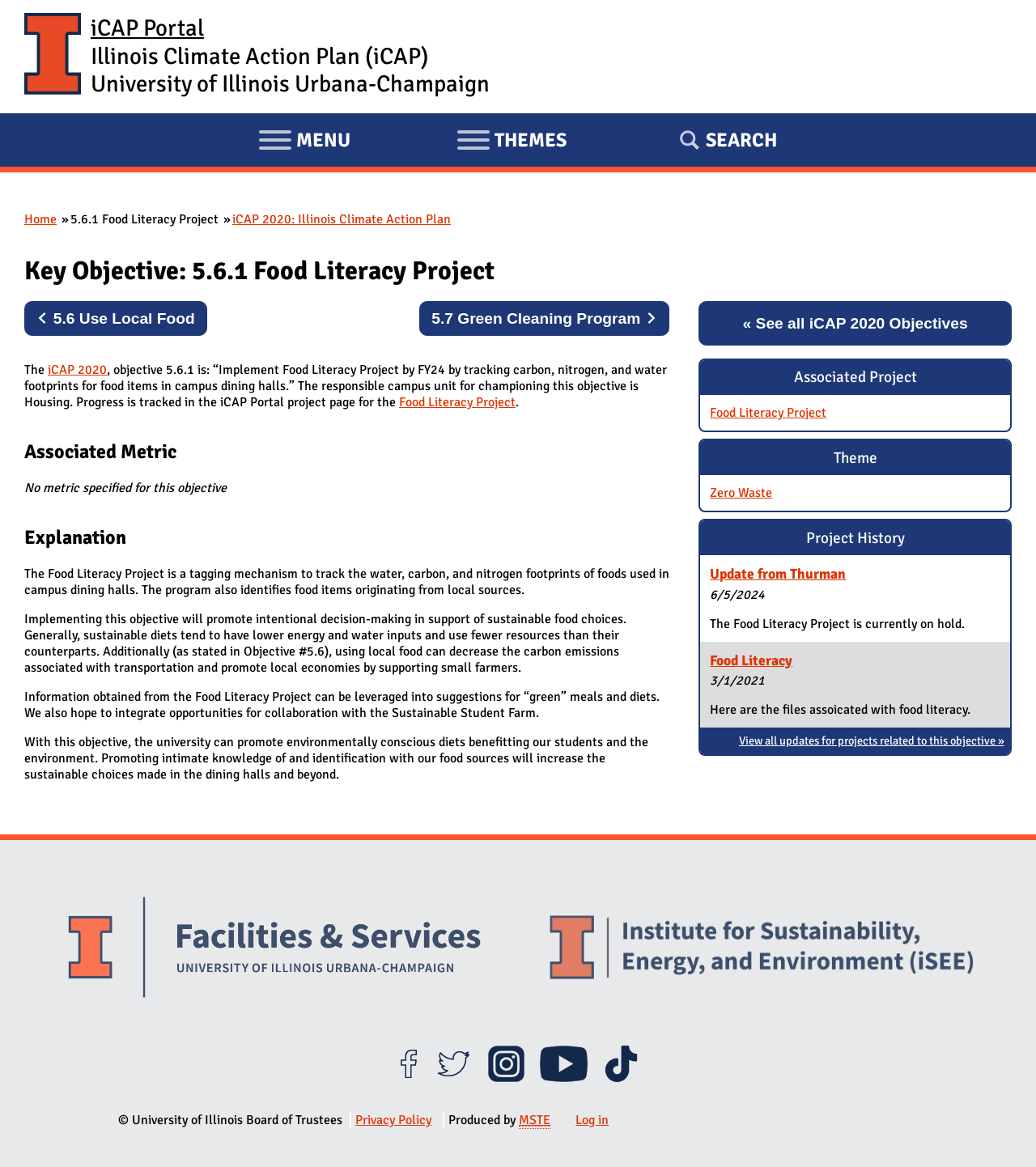Identify the bounding box coordinates for the UI element described by the following text: "Read our cookie policy". Provide the coordinates as four float numbers between 0 and 1, in the format [left, top, right, bottom].

None